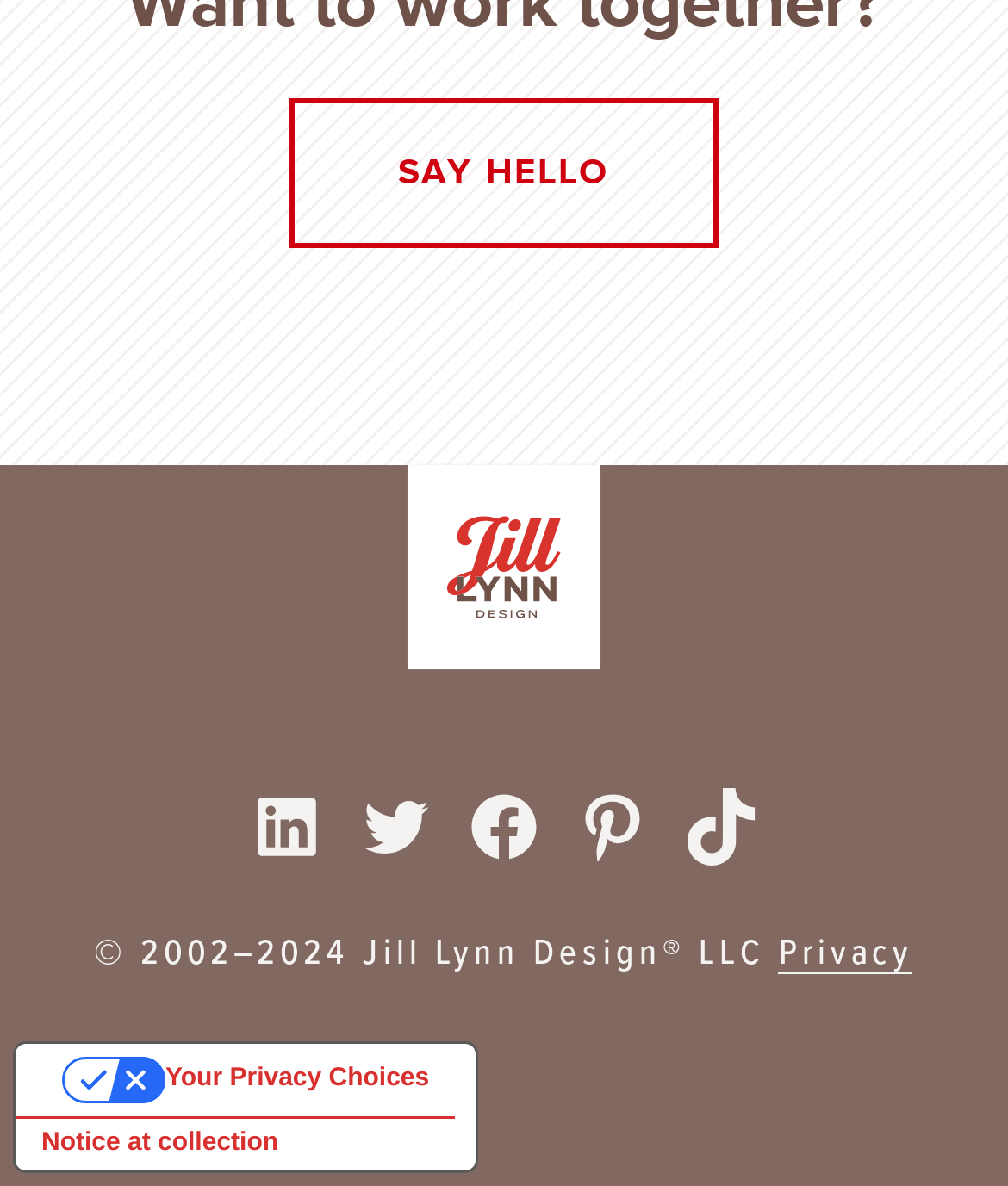Please identify the bounding box coordinates of the element that needs to be clicked to execute the following command: "go to LinkedIn". Provide the bounding box using four float numbers between 0 and 1, formatted as [left, top, right, bottom].

[0.246, 0.664, 0.323, 0.729]